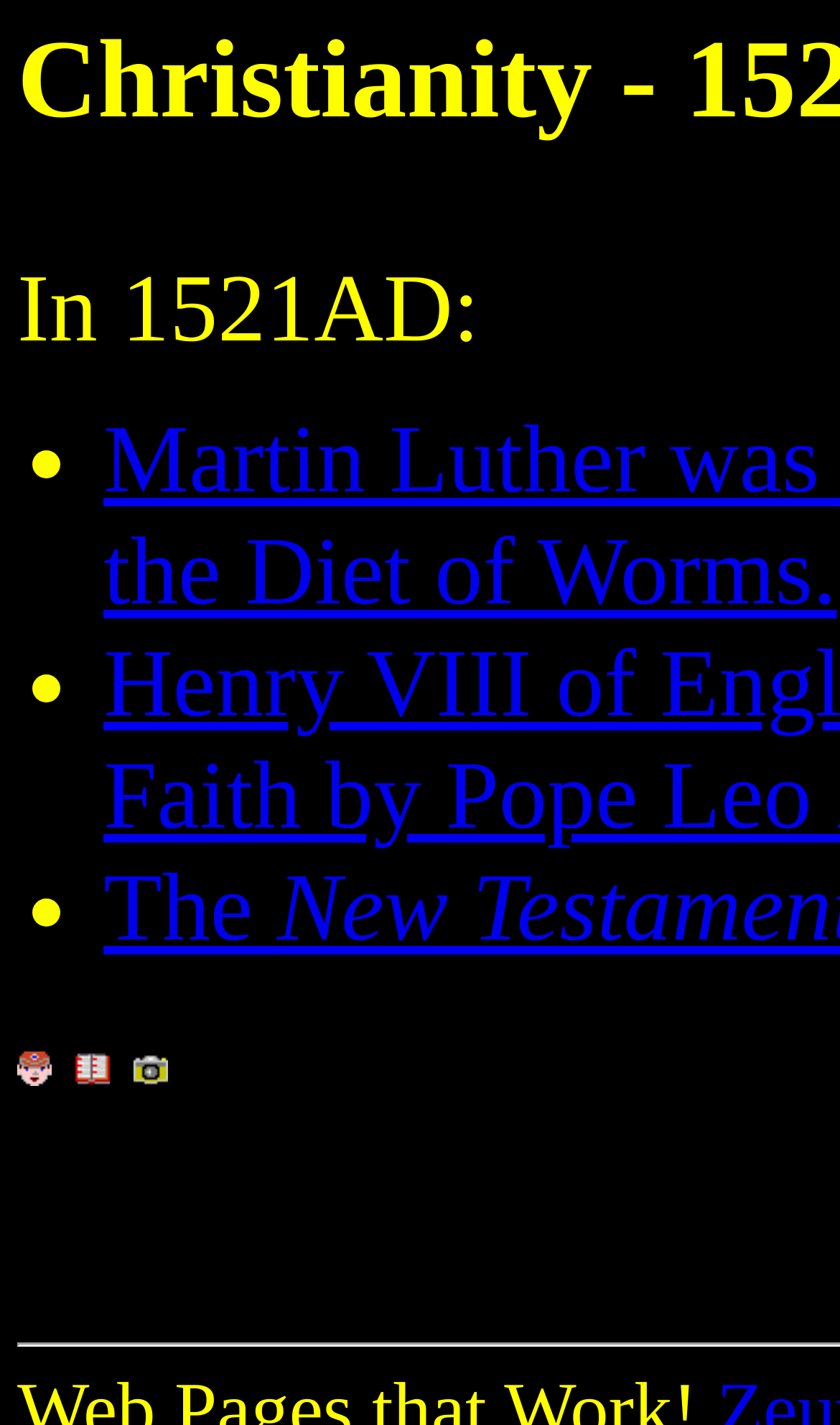Using the information shown in the image, answer the question with as much detail as possible: How many list markers are there?

I counted the number of list markers on the webpage, which are represented by the '•' symbol. There are three list markers, each located at different vertical positions on the page.